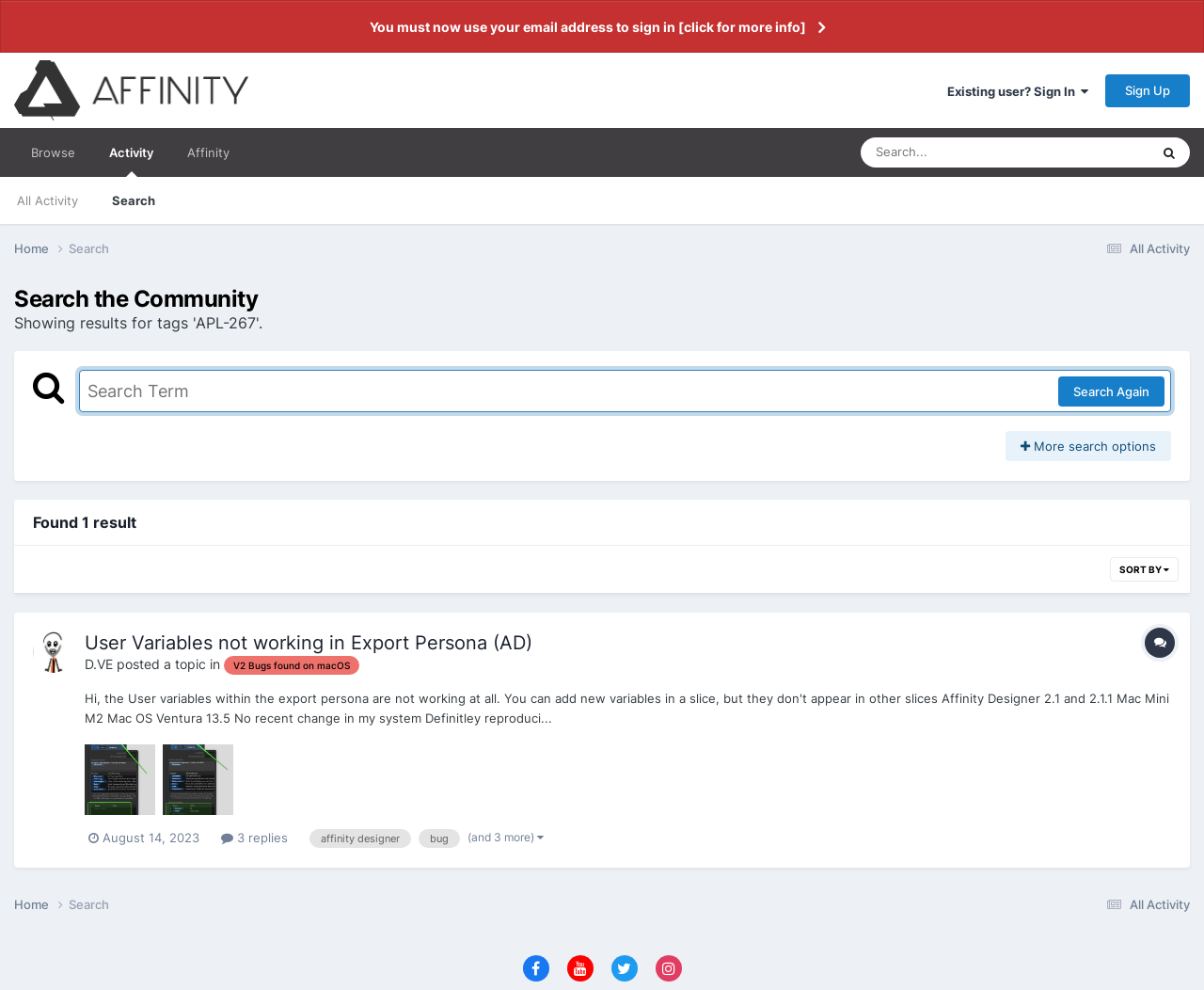Locate the bounding box coordinates of the clickable region to complete the following instruction: "Filter search results."

[0.922, 0.562, 0.979, 0.587]